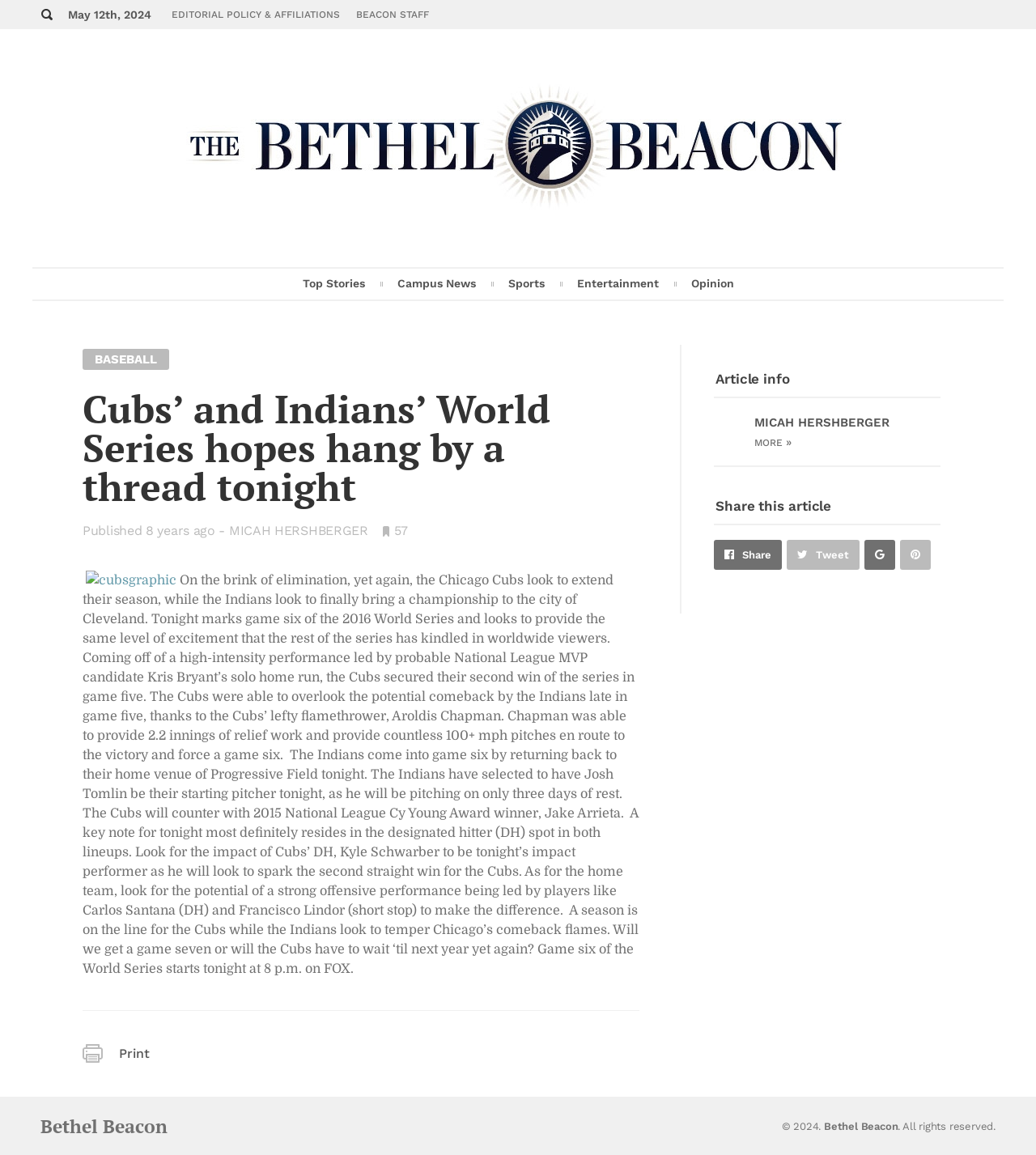What is the name of the Cubs' lefty flamethrower?
Using the visual information, answer the question in a single word or phrase.

Aroldis Chapman